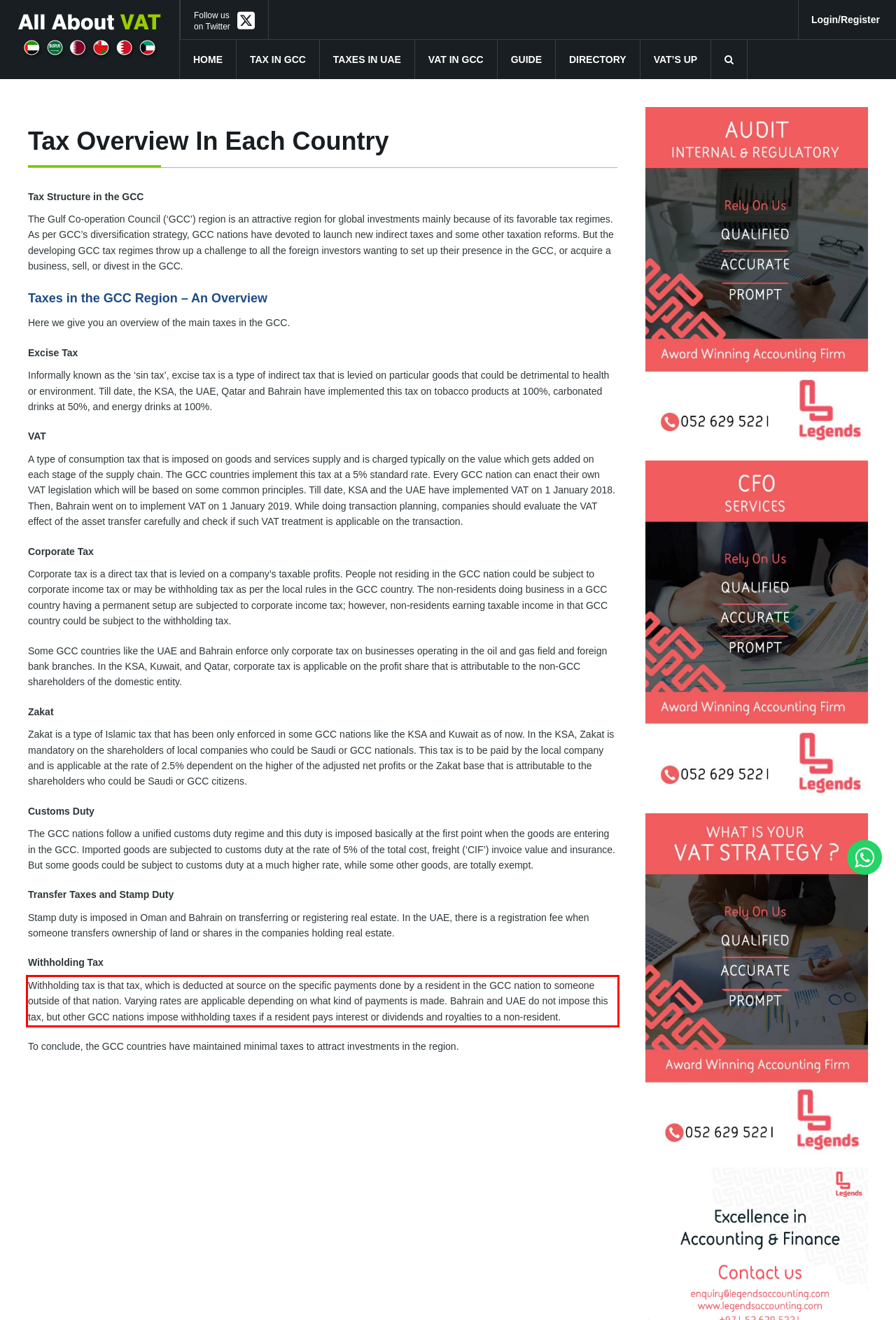You are provided with a screenshot of a webpage that includes a UI element enclosed in a red rectangle. Extract the text content inside this red rectangle.

Withholding tax is that tax, which is deducted at source on the specific payments done by a resident in the GCC nation to someone outside of that nation. Varying rates are applicable depending on what kind of payments is made. Bahrain and UAE do not impose this tax, but other GCC nations impose withholding taxes if a resident pays interest or dividends and royalties to a non-resident.